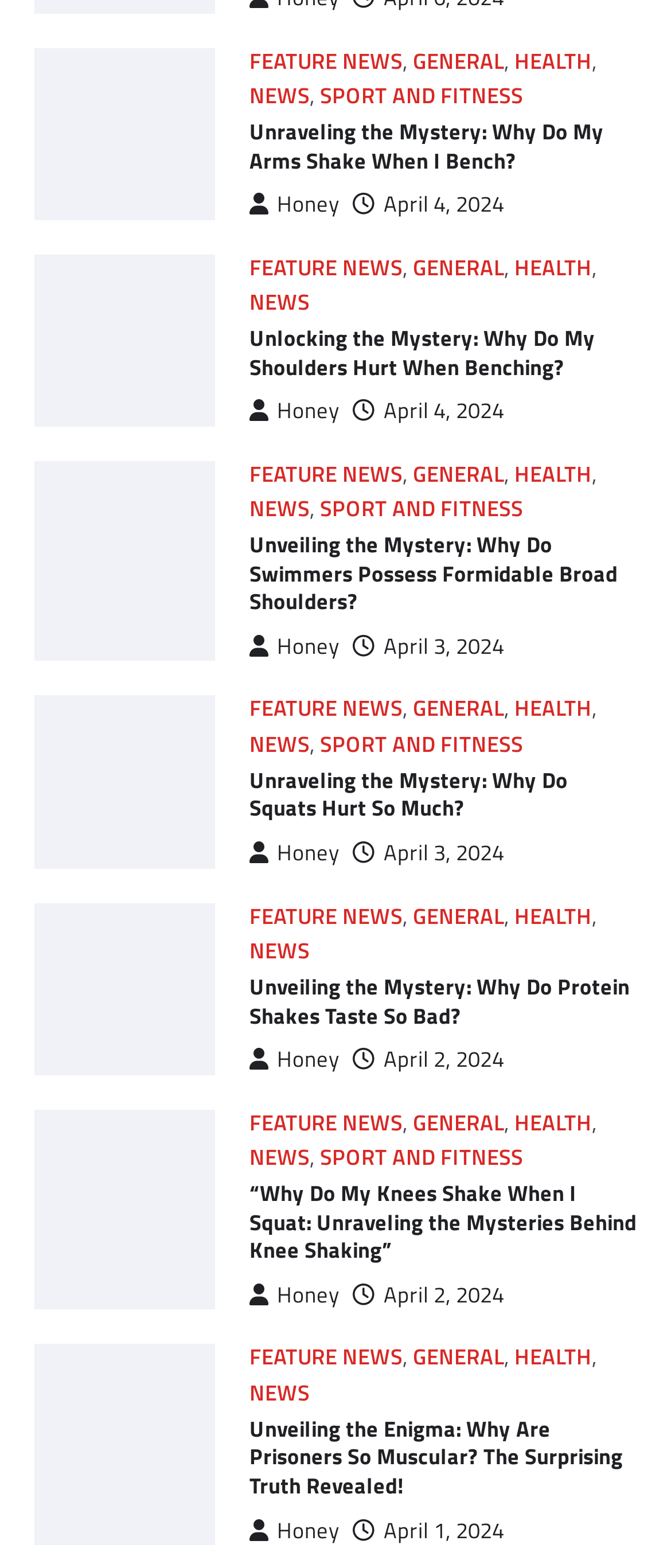Provide the bounding box coordinates in the format (top-left x, top-left y, bottom-right x, bottom-right y). All values are floating point numbers between 0 and 1. Determine the bounding box coordinate of the UI element described as: Feature News

[0.372, 0.294, 0.6, 0.31]